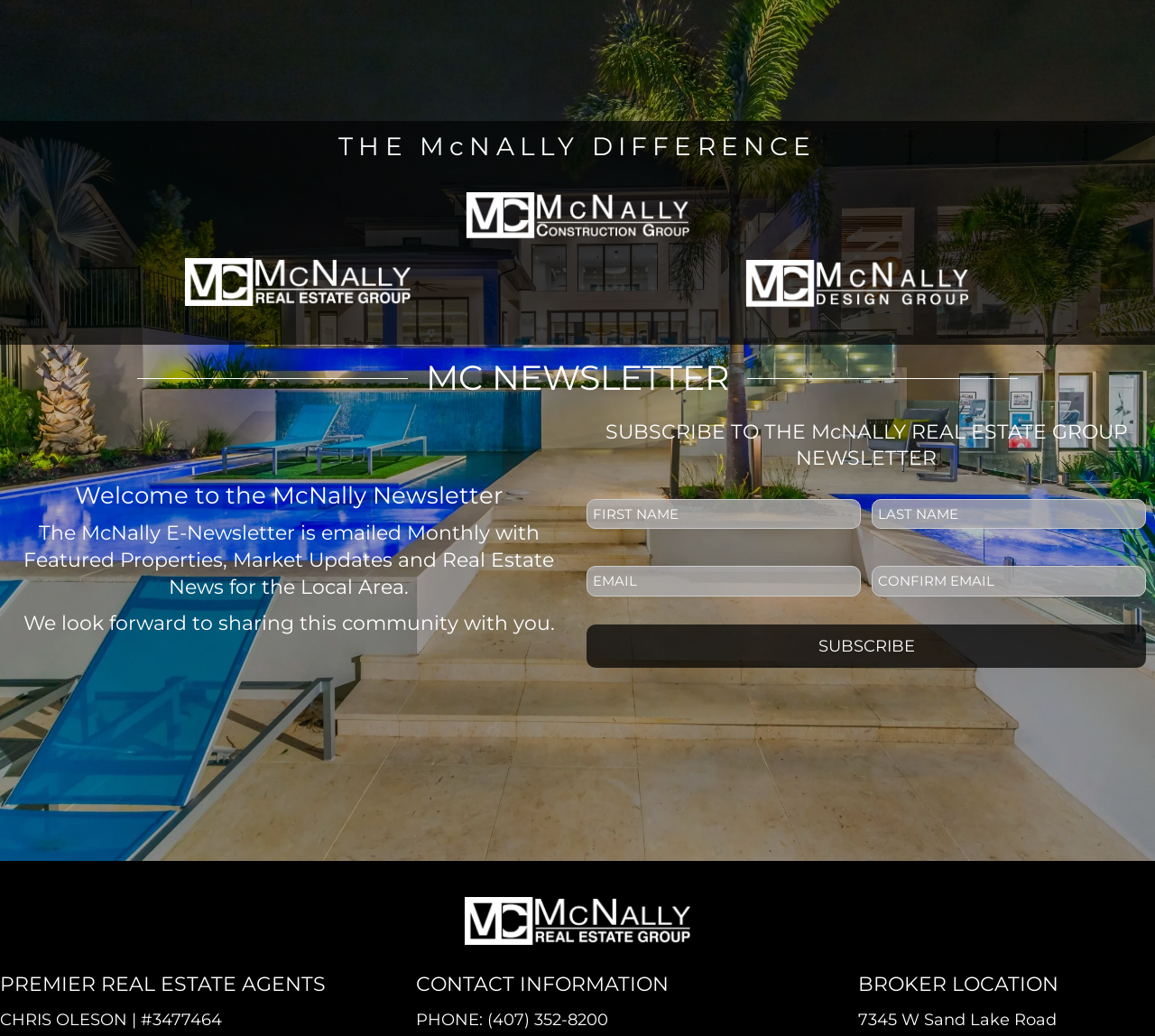Please respond in a single word or phrase: 
How many textboxes are there in the subscription form?

2